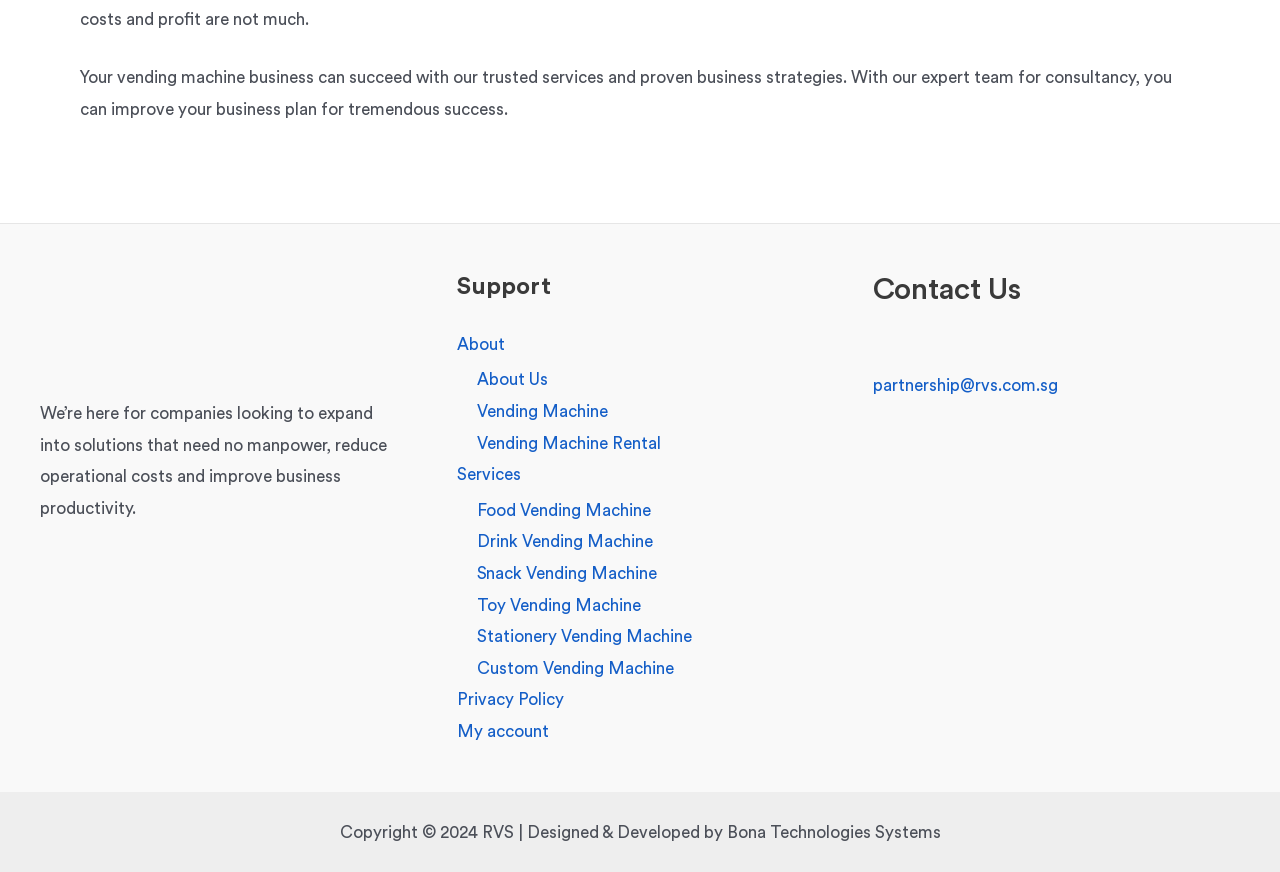Given the description "Food Vending Machine", determine the bounding box of the corresponding UI element.

[0.372, 0.576, 0.508, 0.595]